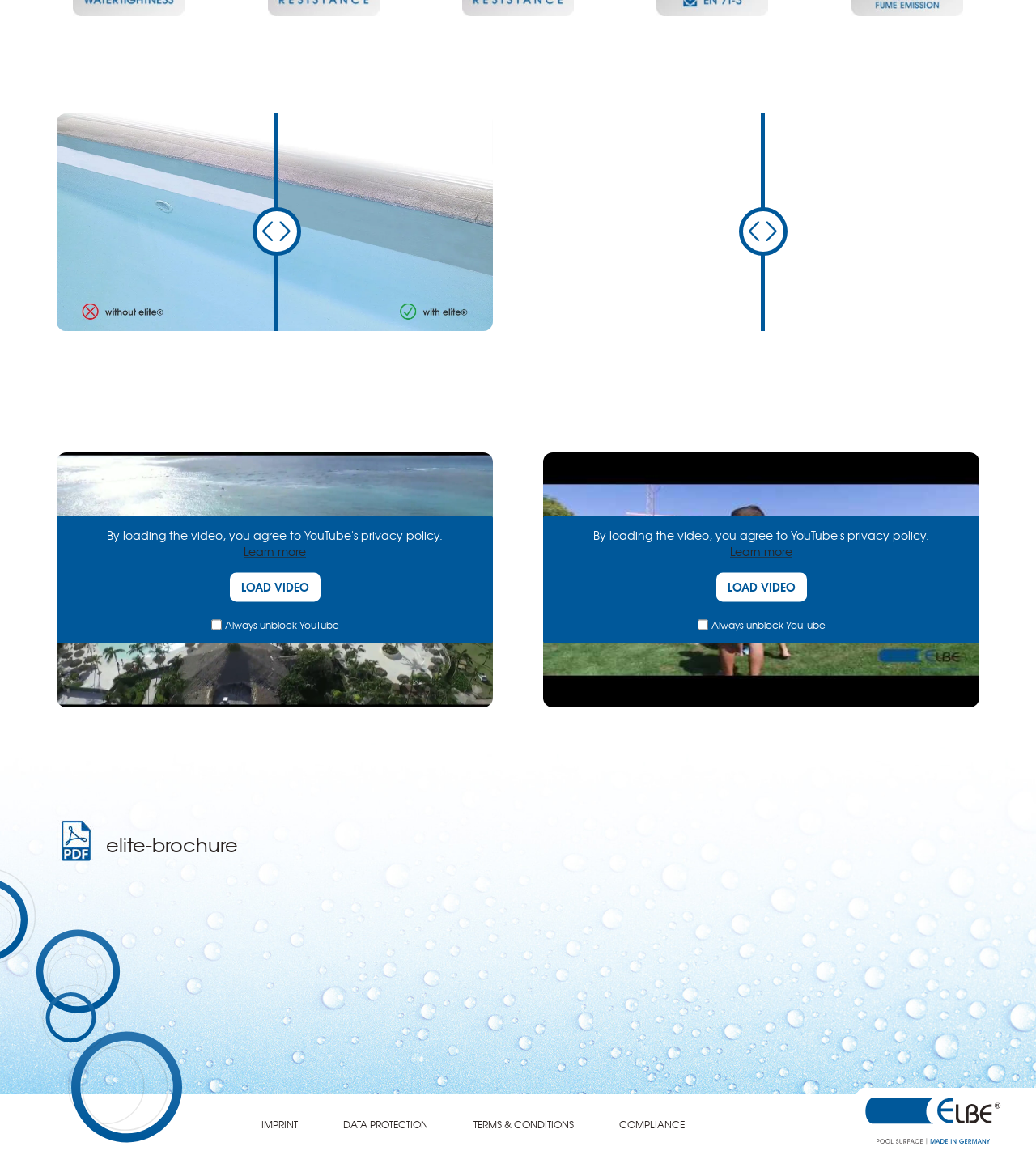Can you find the bounding box coordinates of the area I should click to execute the following instruction: "Open the 'elite-brochure' link"?

[0.055, 0.71, 0.945, 0.752]